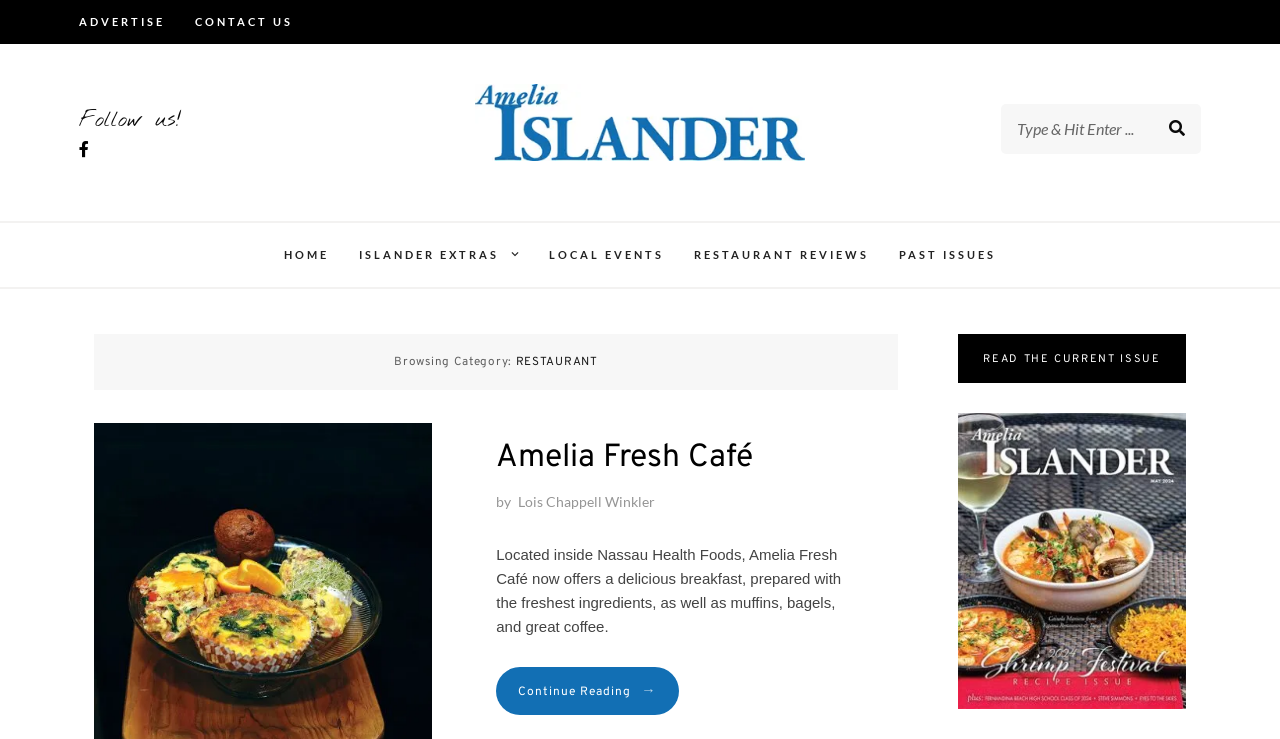Determine the bounding box coordinates for the clickable element required to fulfill the instruction: "View the current issue". Provide the coordinates as four float numbers between 0 and 1, i.e., [left, top, right, bottom].

[0.748, 0.744, 0.927, 0.771]